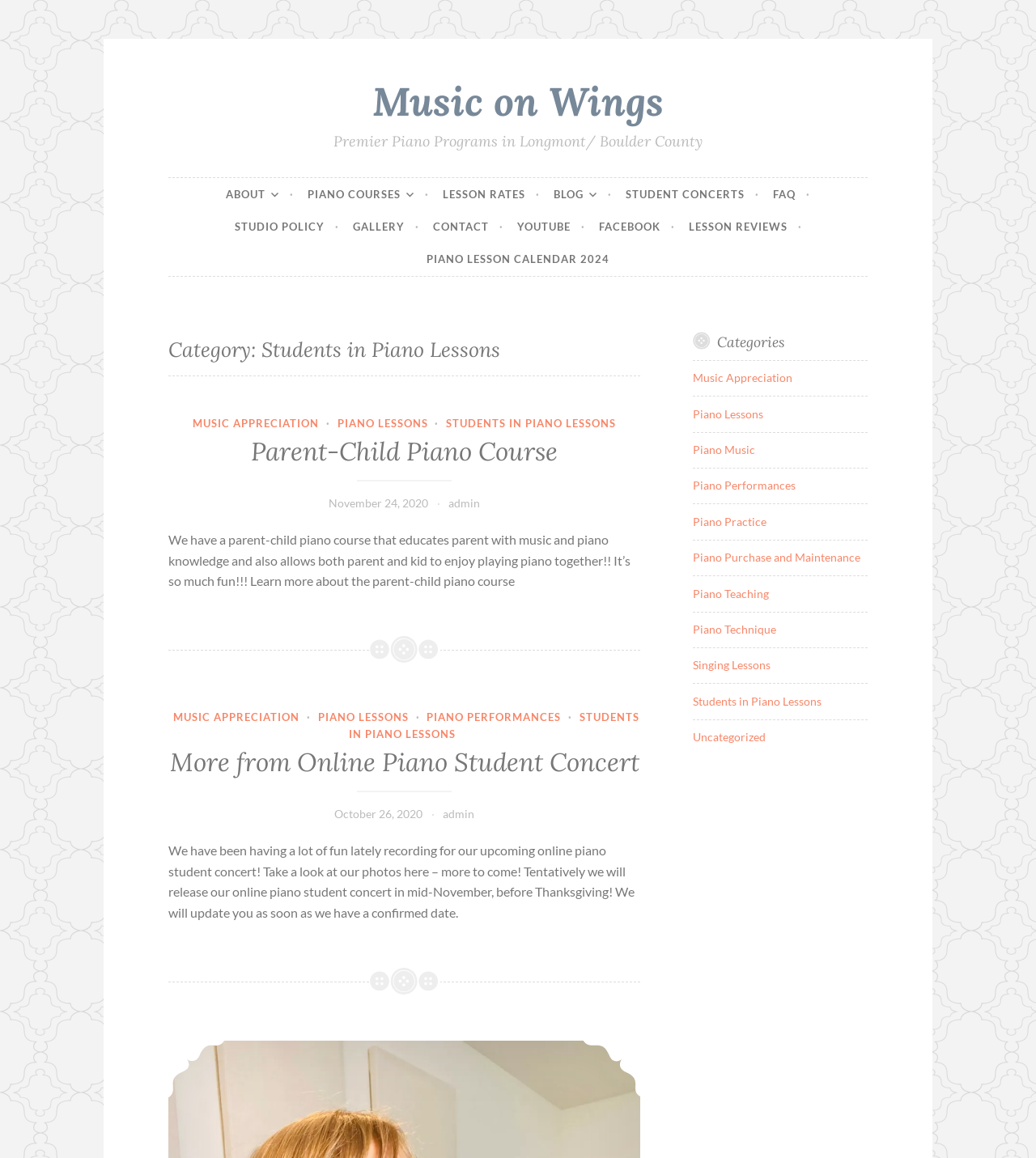Identify the bounding box coordinates of the clickable region necessary to fulfill the following instruction: "Read more about Parent-Child Piano Course". The bounding box coordinates should be four float numbers between 0 and 1, i.e., [left, top, right, bottom].

[0.242, 0.376, 0.538, 0.404]